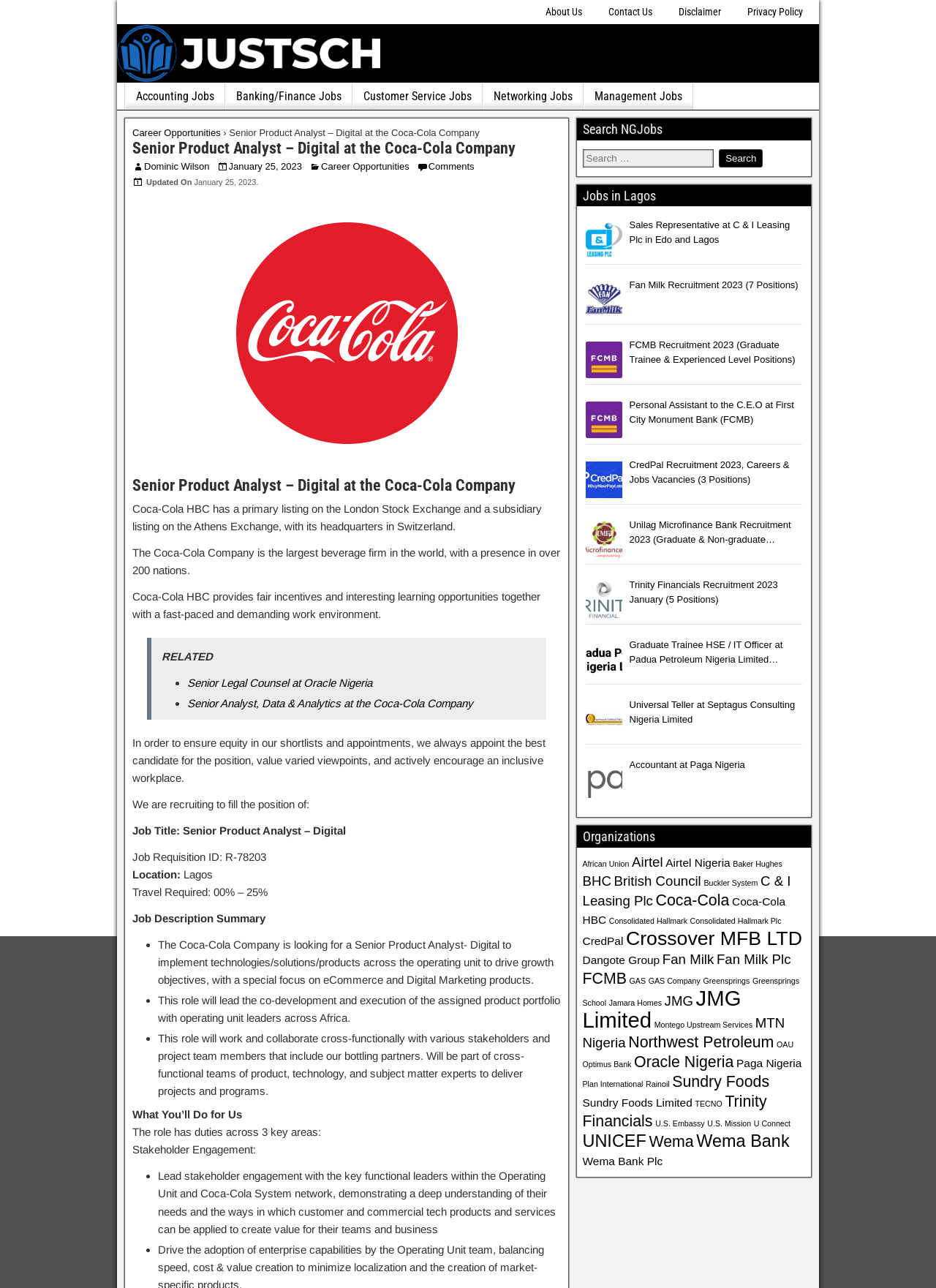What is the company recruiting for the position?
Look at the screenshot and respond with one word or a short phrase.

The Coca-Cola Company